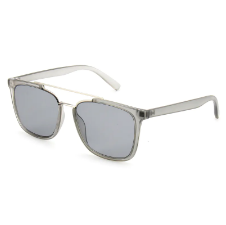What is the brand of the sunglasses?
Using the image as a reference, give a one-word or short phrase answer.

Eugenia Eyewear